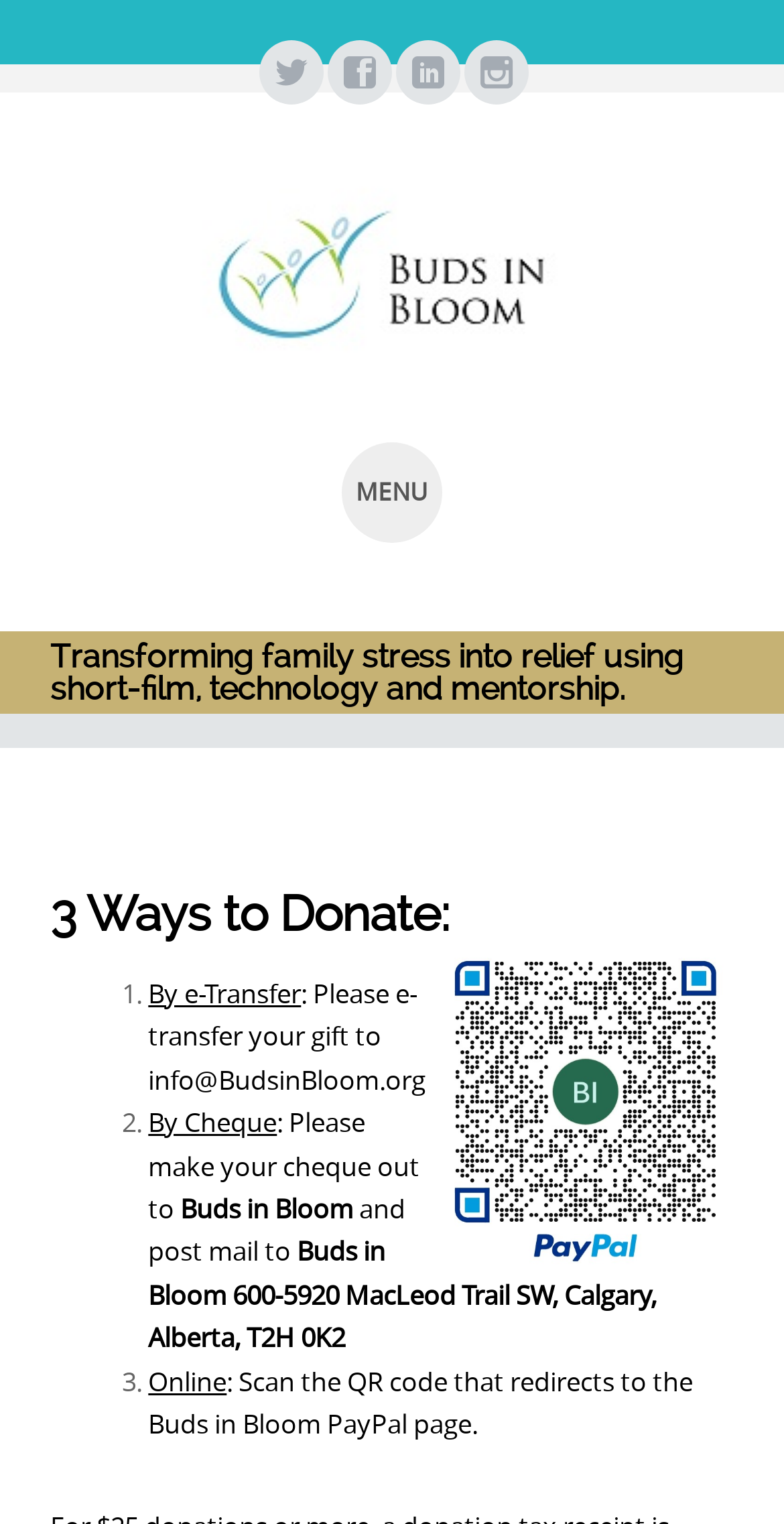What is the name of the organization?
Provide an in-depth and detailed explanation in response to the question.

The webpage provides the name of the organization, which is Buds in Bloom, as indicated by the link and image descriptions.